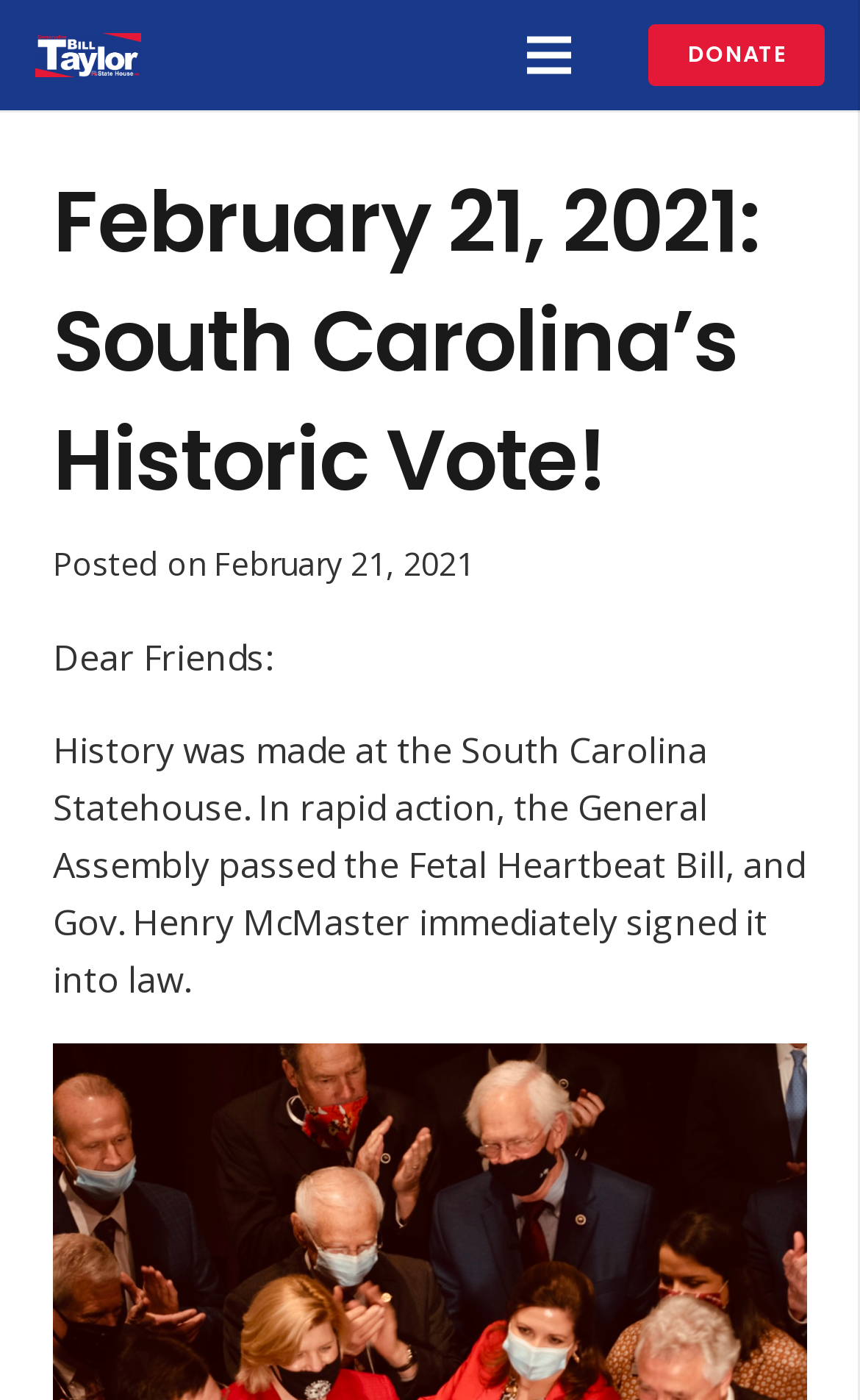Please identify the primary heading of the webpage and give its text content.

February 21, 2021: South Carolina’s Historic Vote!